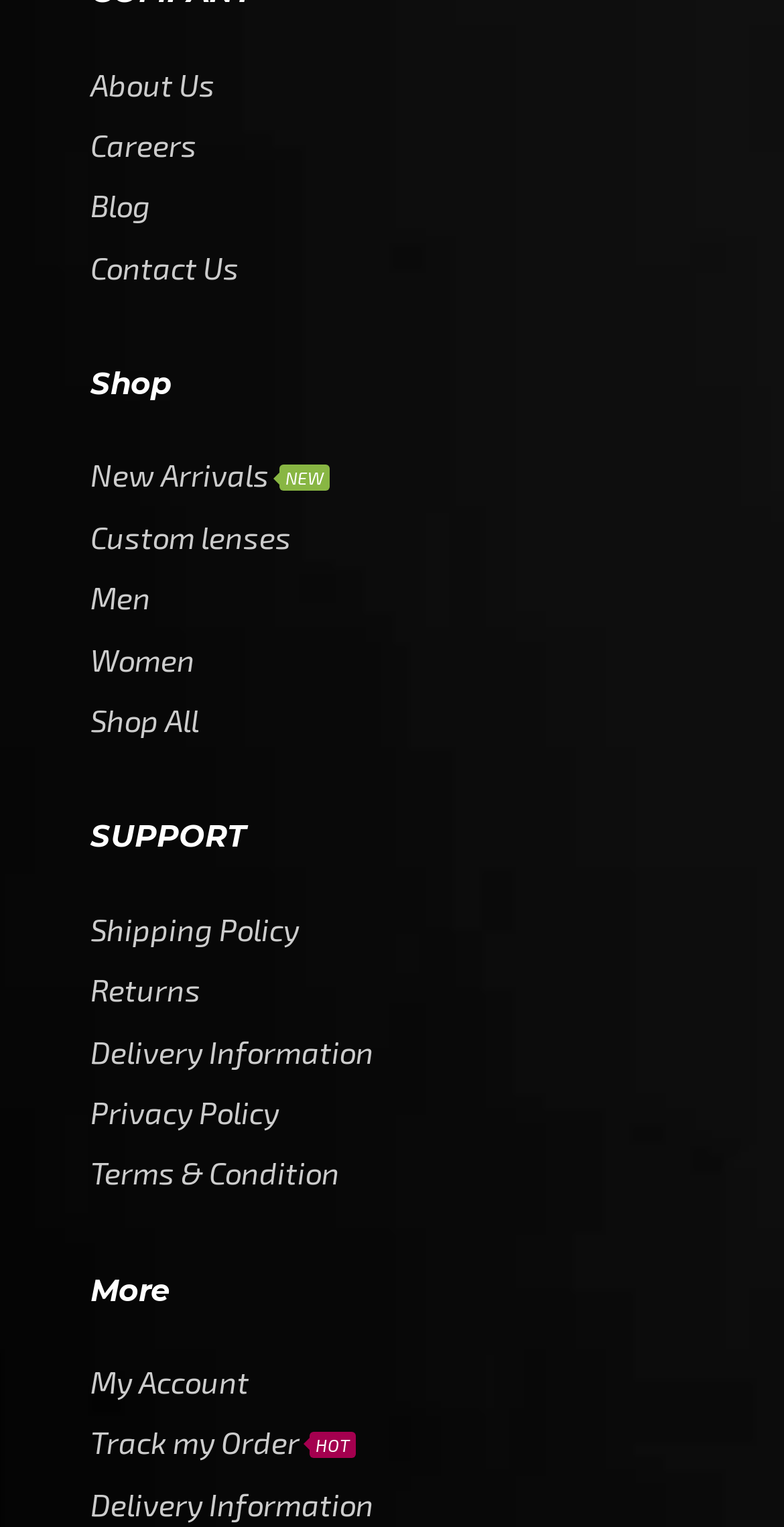Find the bounding box of the UI element described as follows: "Shipping Policy".

[0.115, 0.575, 0.382, 0.635]